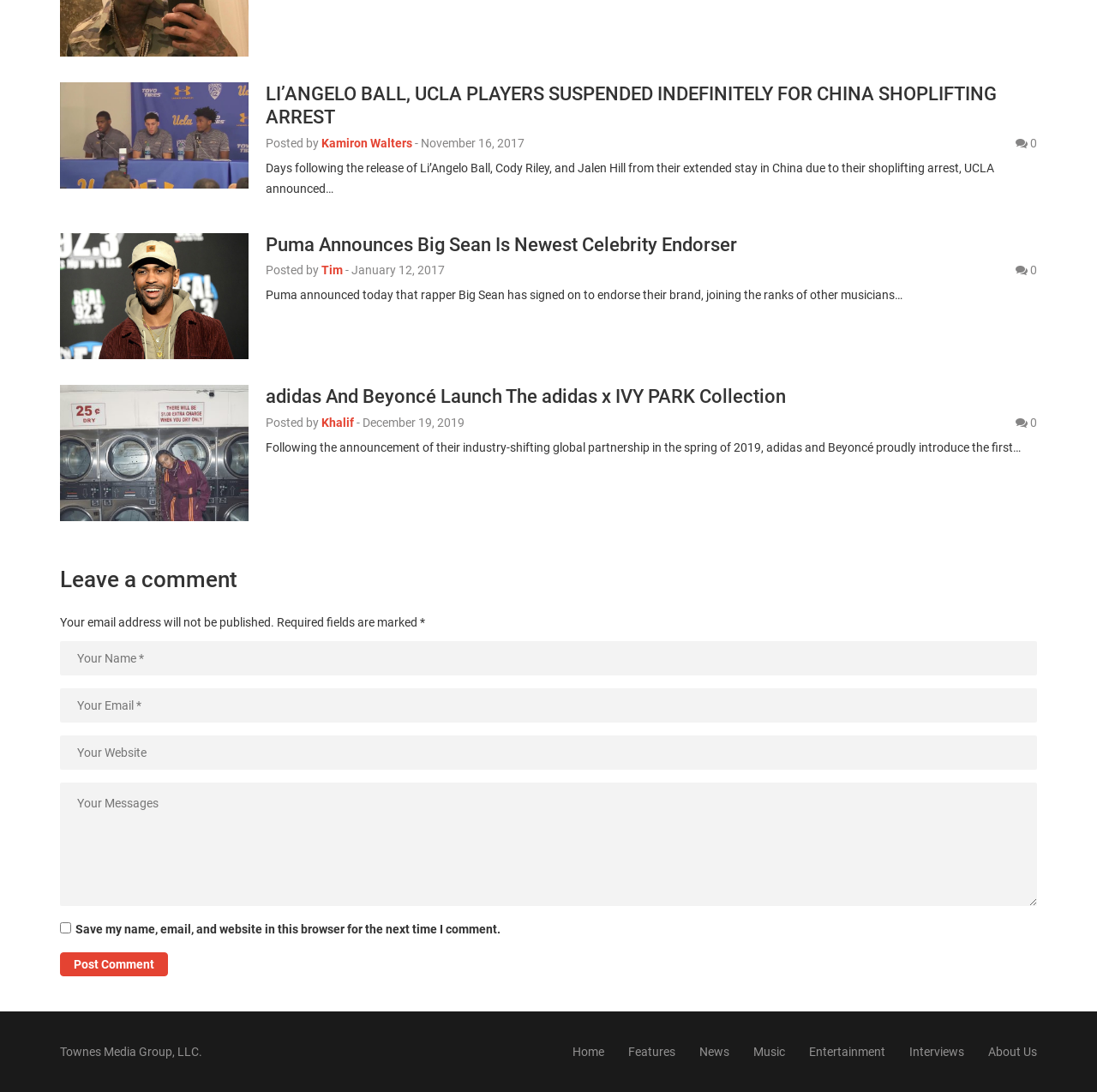Can you find the bounding box coordinates for the UI element given this description: "Home"? Provide the coordinates as four float numbers between 0 and 1: [left, top, right, bottom].

[0.522, 0.957, 0.551, 0.969]